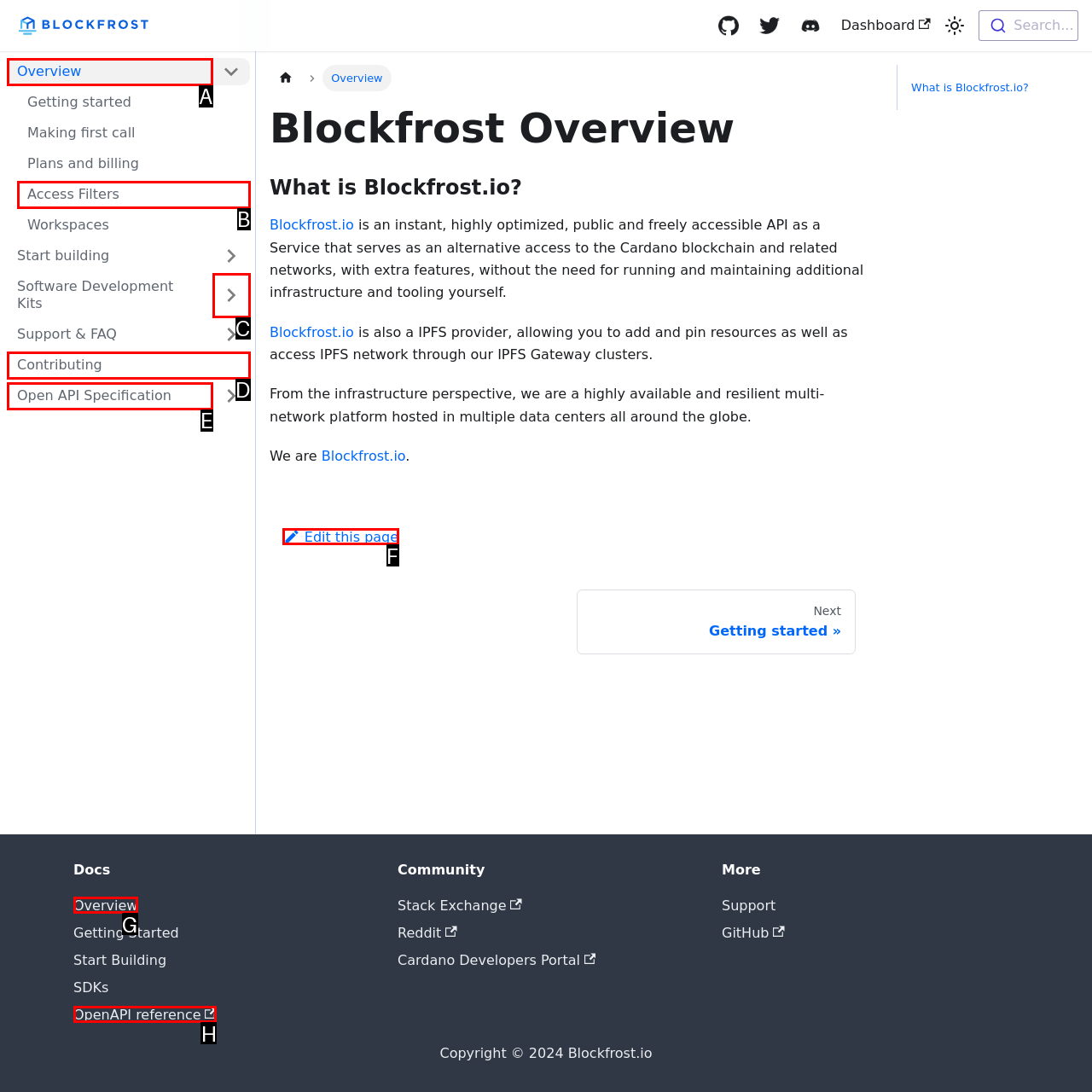Identify the correct HTML element to click to accomplish this task: Edit this page
Respond with the letter corresponding to the correct choice.

F